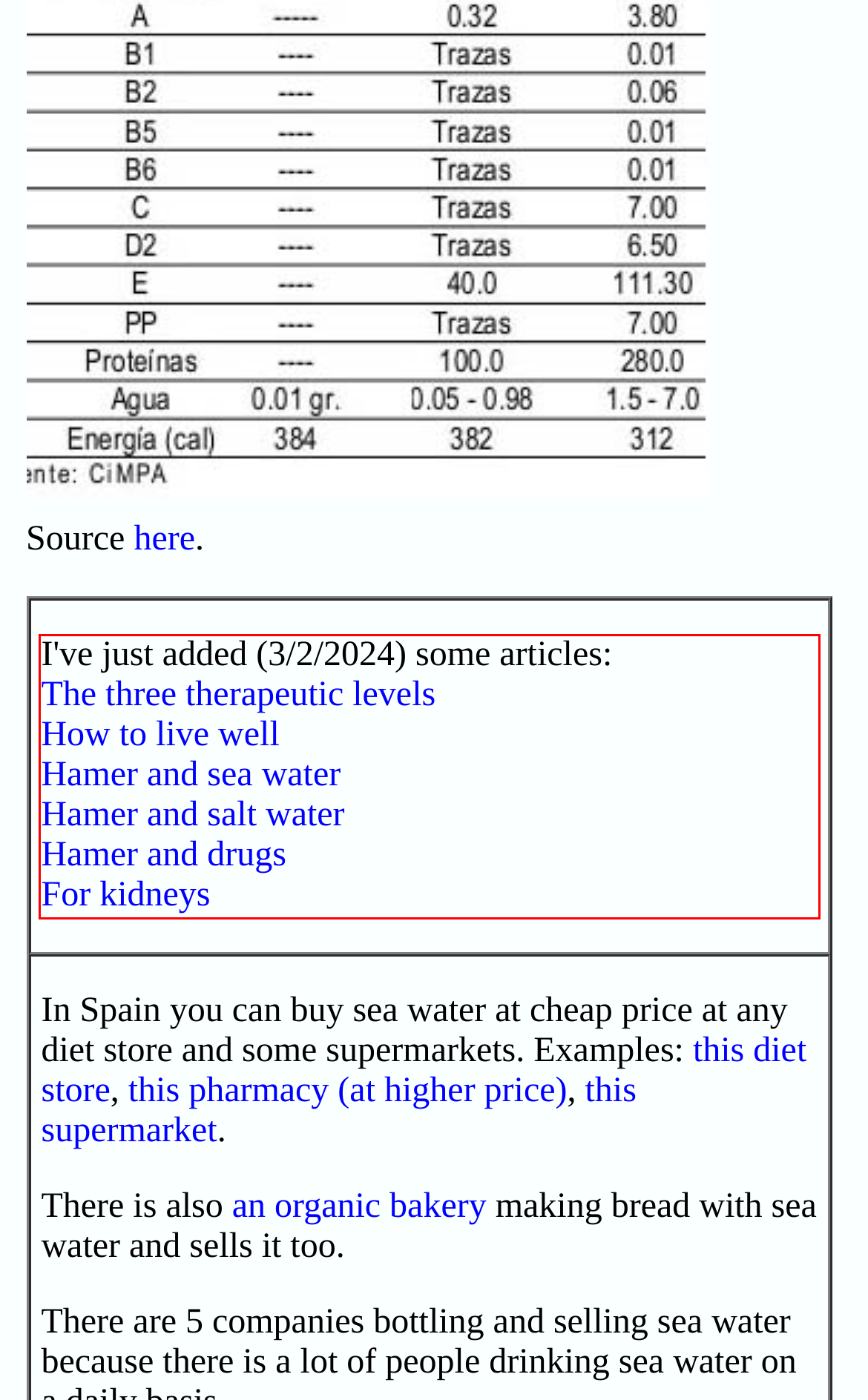Look at the webpage screenshot and recognize the text inside the red bounding box.

I've just added (3/2/2024) some articles: The three therapeutic levels How to live well Hamer and sea water Hamer and salt water Hamer and drugs For kidneys